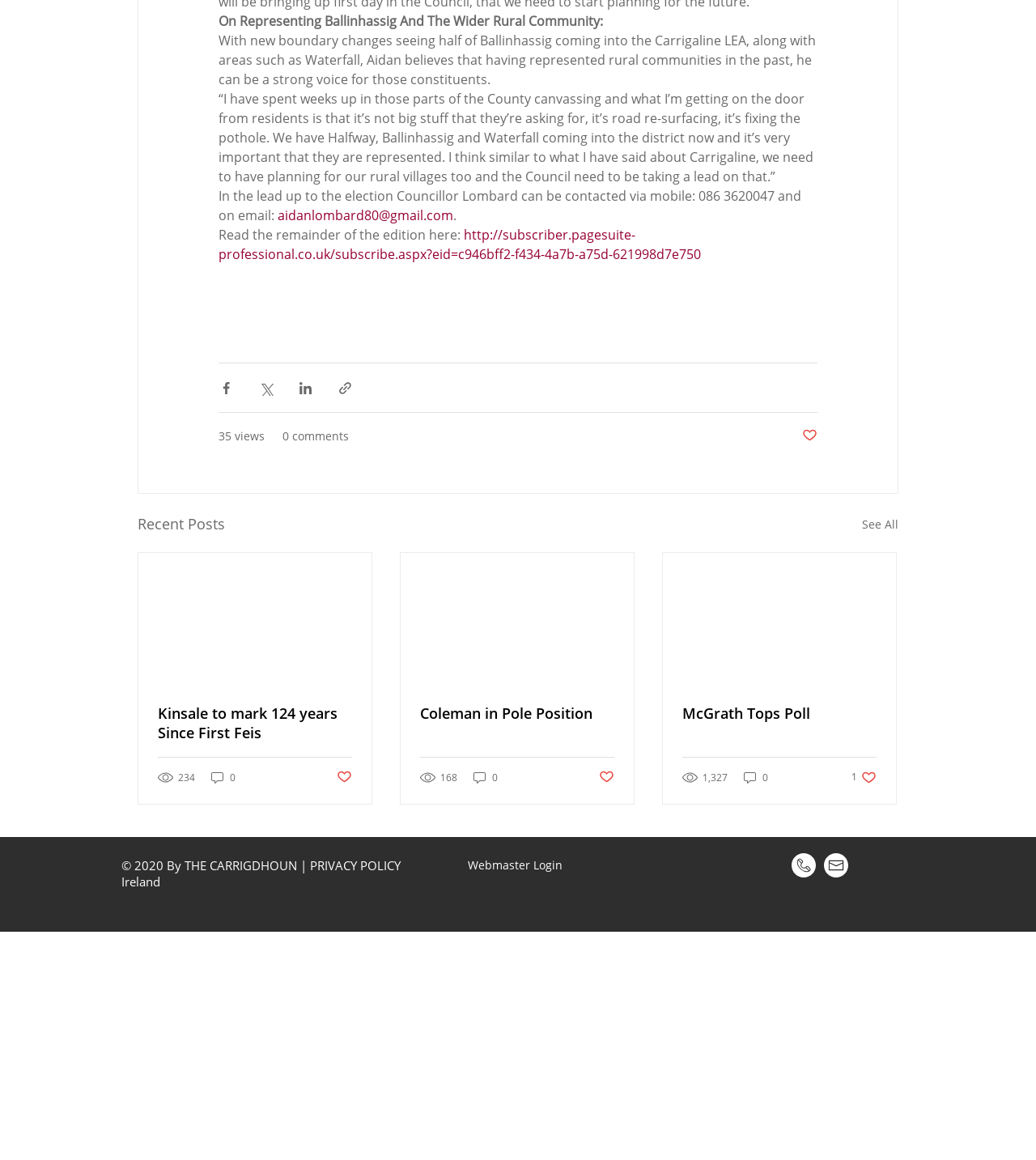Please look at the image and answer the question with a detailed explanation: What is the name of the councillor mentioned in the article?

The article mentions a councillor named Aidan Lombard, who is representing Ballinhassig and the wider rural community.